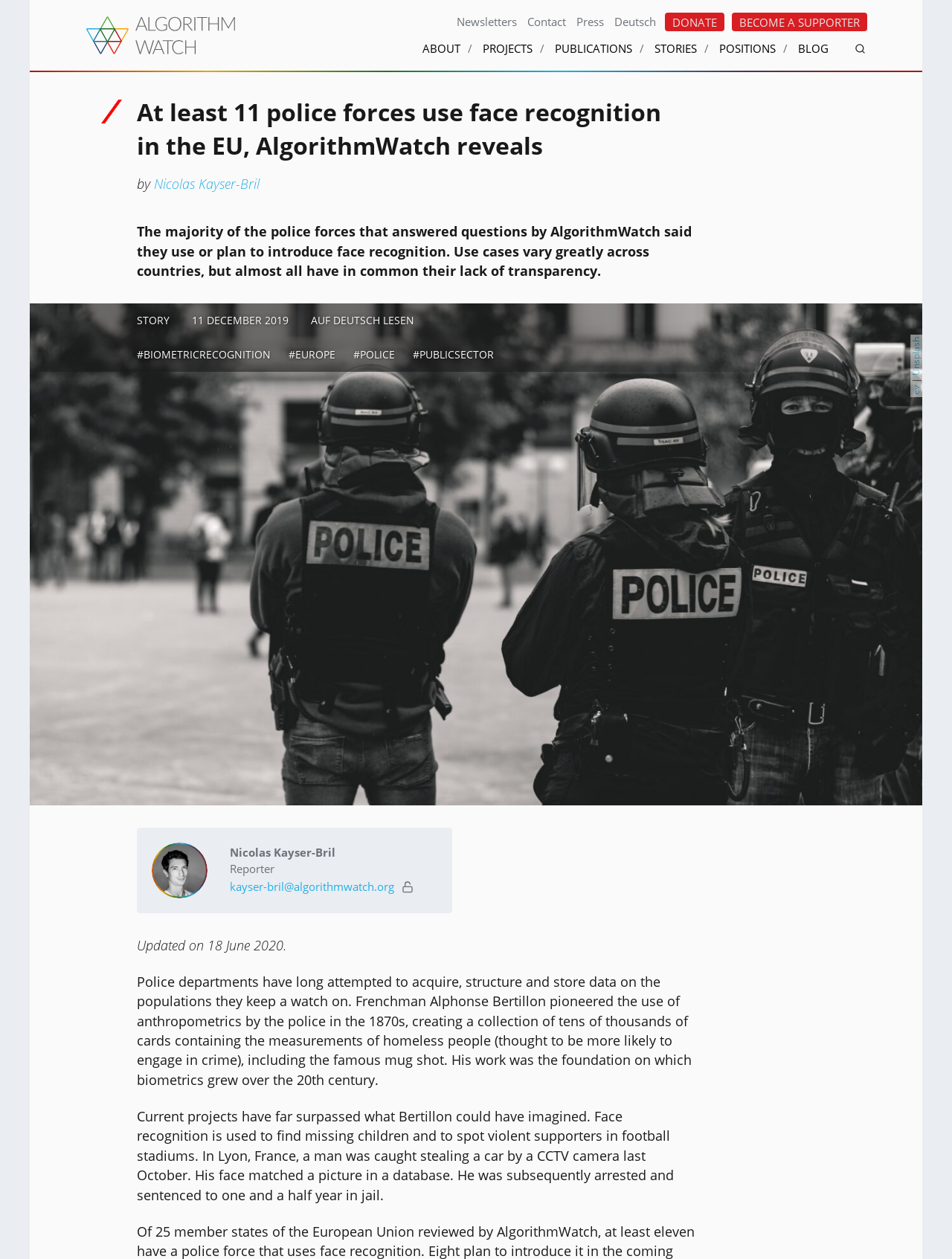Refer to the image and offer a detailed explanation in response to the question: When was the story last updated?

The webpage provides an updated timestamp at the bottom of the article, which states 'Updated on 18 June 2020'.